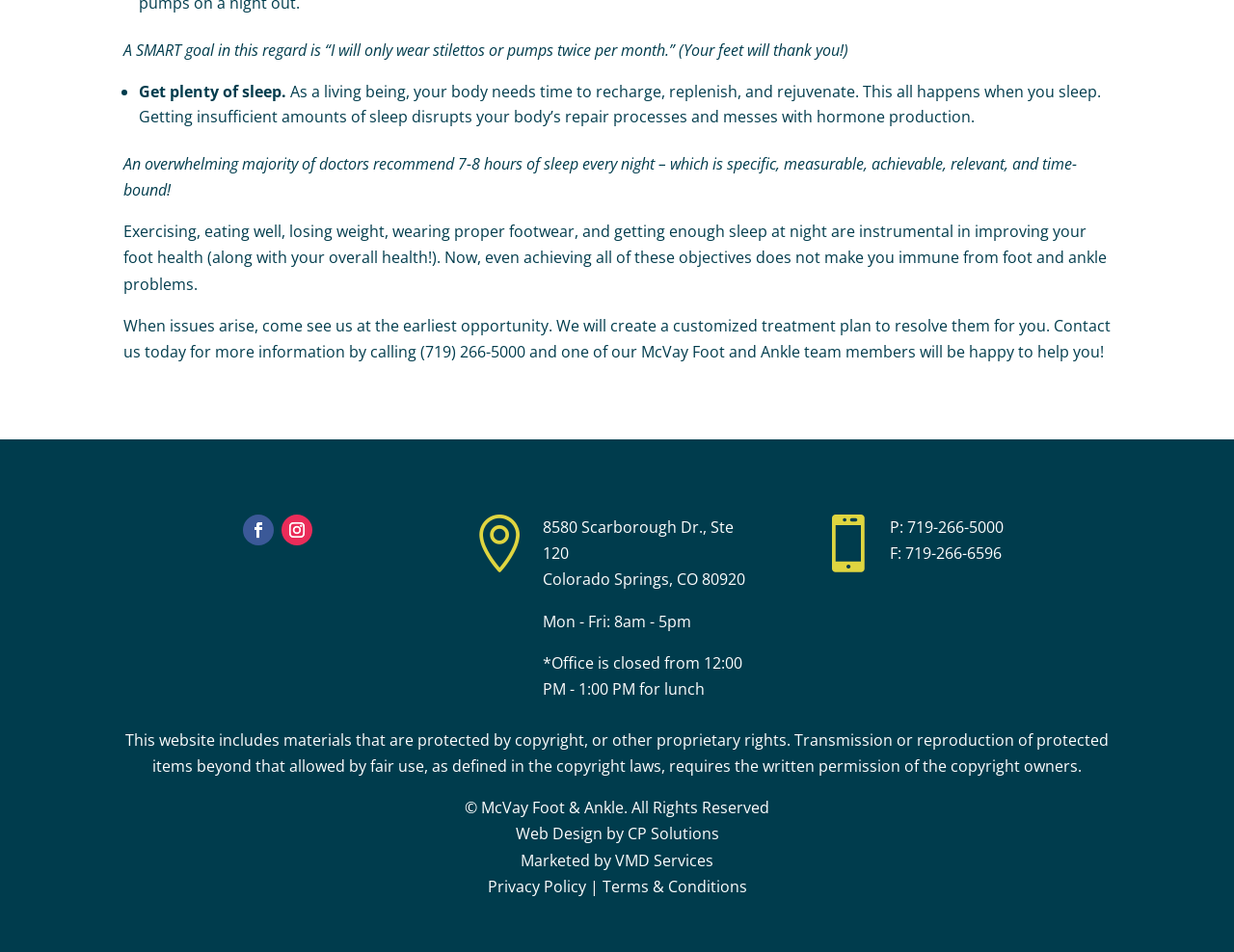What is the address of McVay Foot and Ankle?
Look at the image and provide a detailed response to the question.

The address is mentioned in the webpage, along with the city and state, as Colorado Springs, CO 80920.